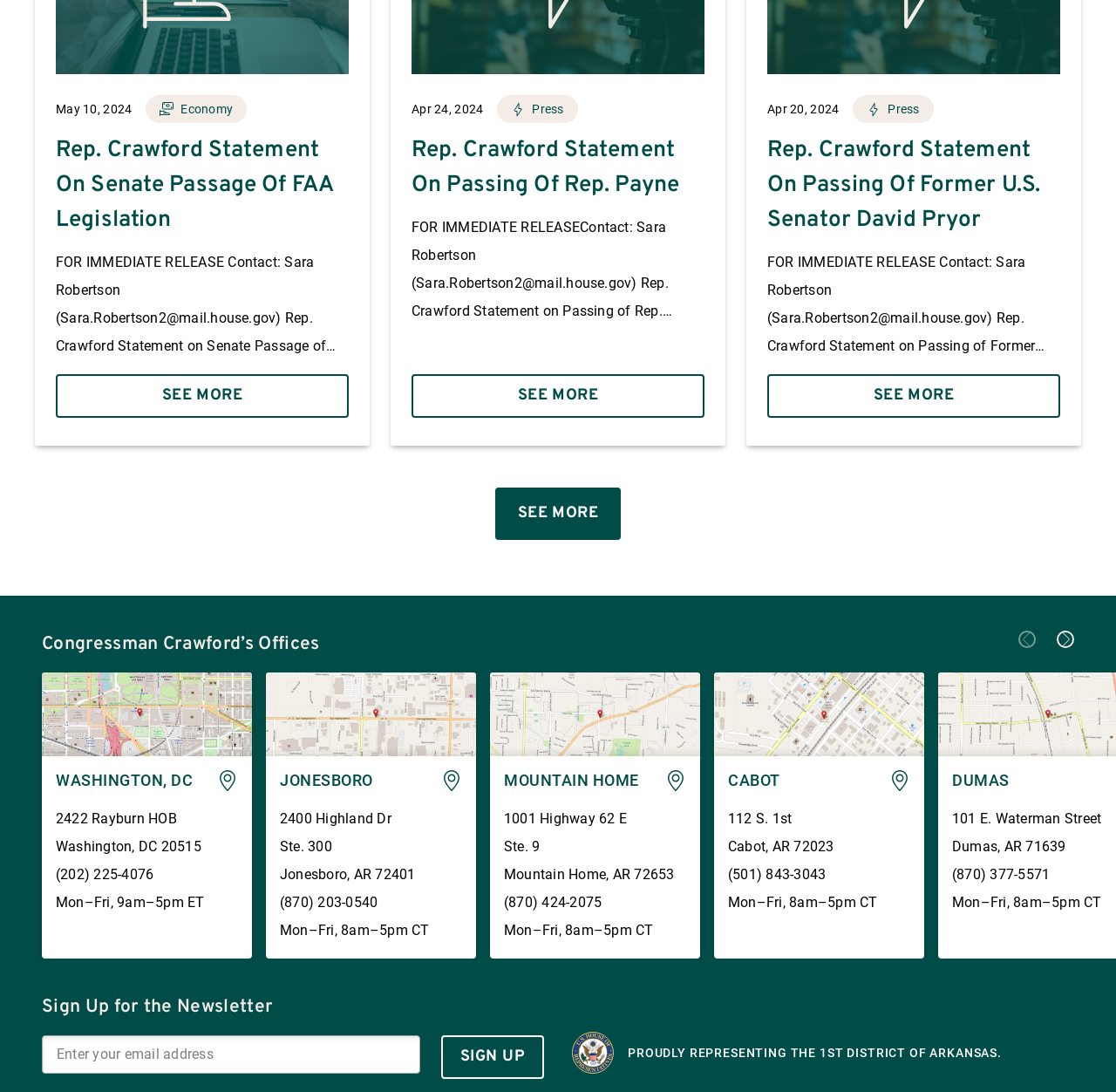Locate the bounding box coordinates of the element that needs to be clicked to carry out the instruction: "Click on Economy". The coordinates should be given as four float numbers ranging from 0 to 1, i.e., [left, top, right, bottom].

[0.131, 0.087, 0.221, 0.113]